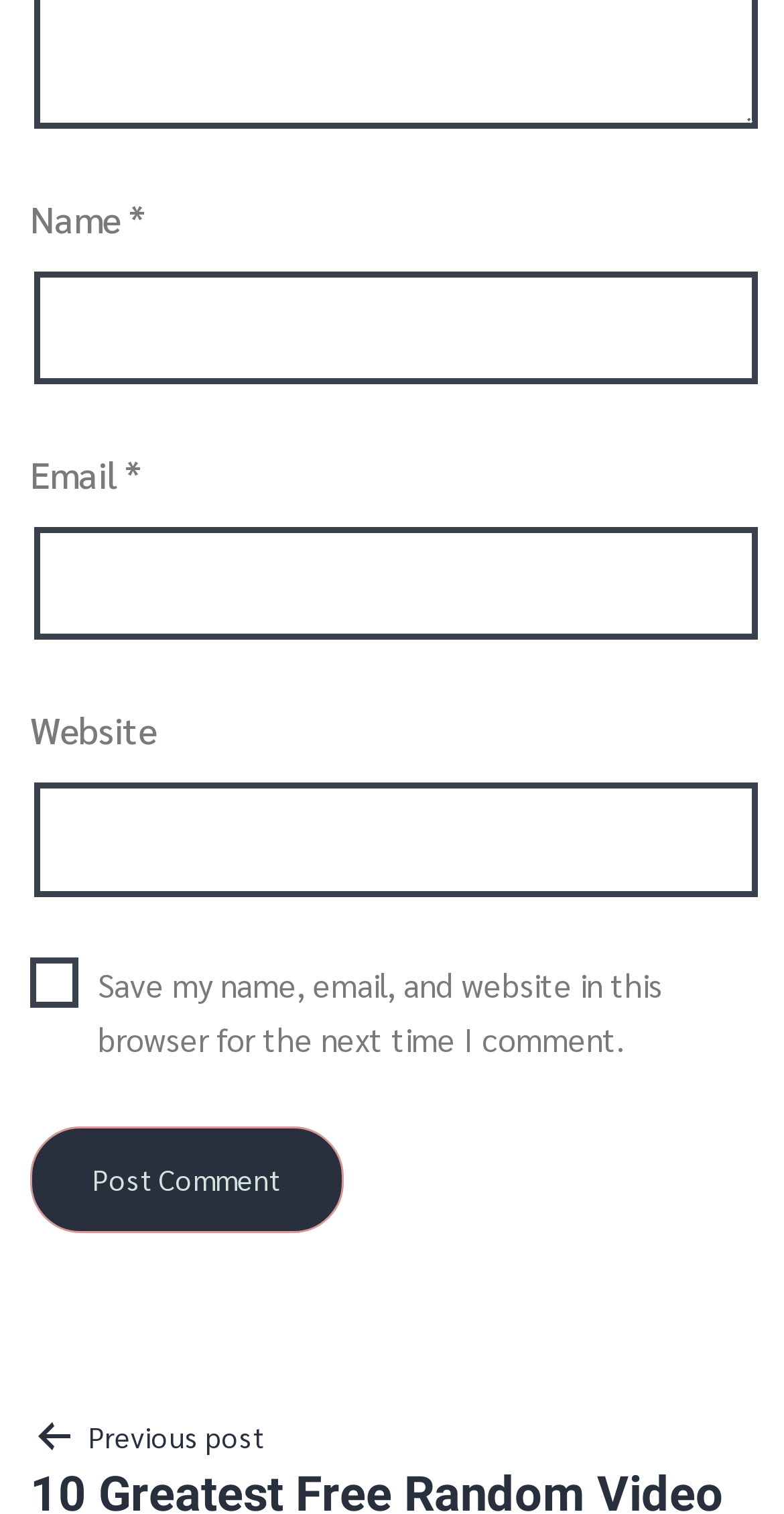Using floating point numbers between 0 and 1, provide the bounding box coordinates in the format (top-left x, top-left y, bottom-right x, bottom-right y). Locate the UI element described here: parent_node: Email * aria-describedby="email-notes" name="email"

[0.044, 0.348, 0.967, 0.423]